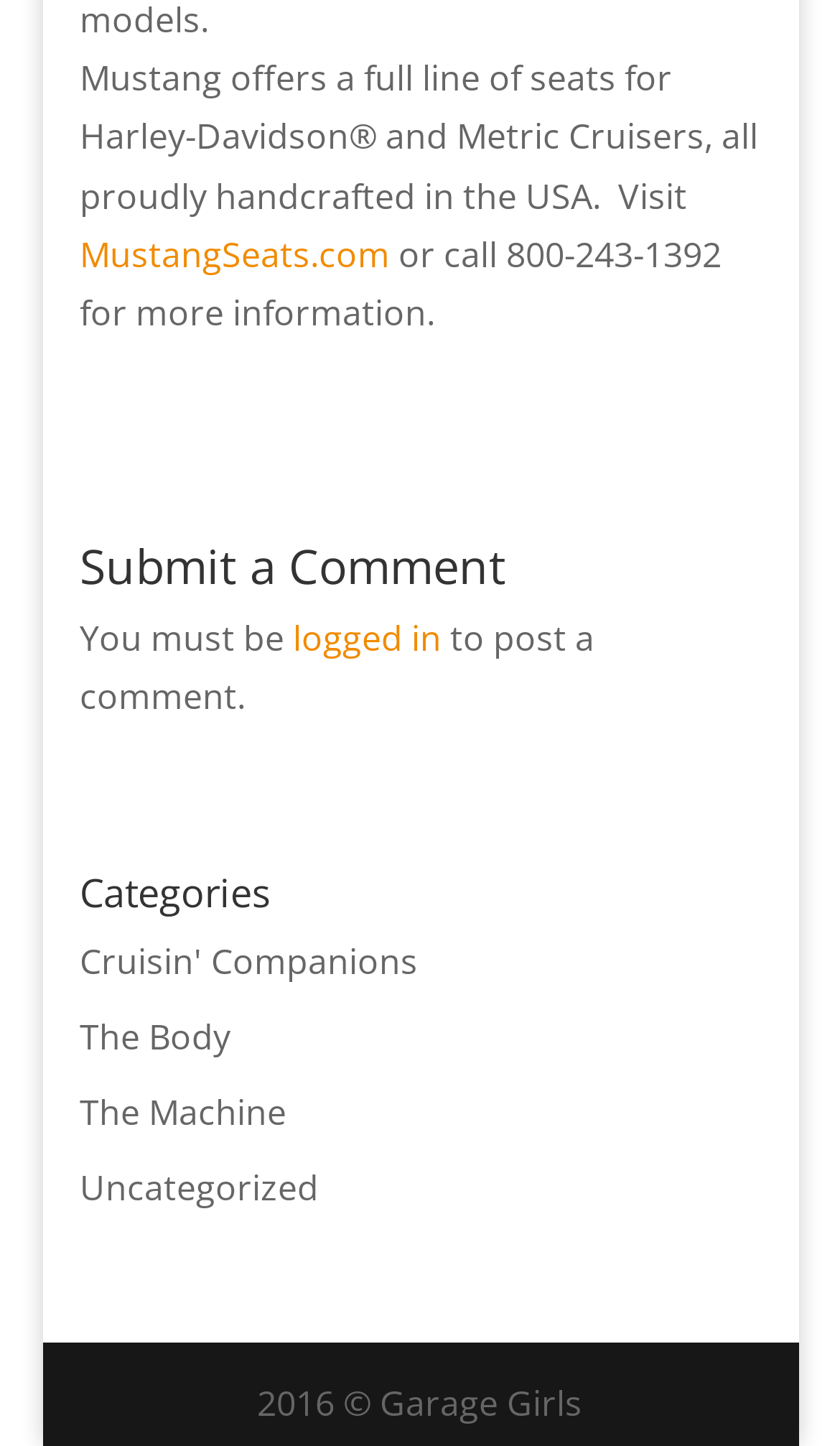Find the bounding box coordinates for the HTML element specified by: "Cruisin' Companions".

[0.095, 0.648, 0.498, 0.68]